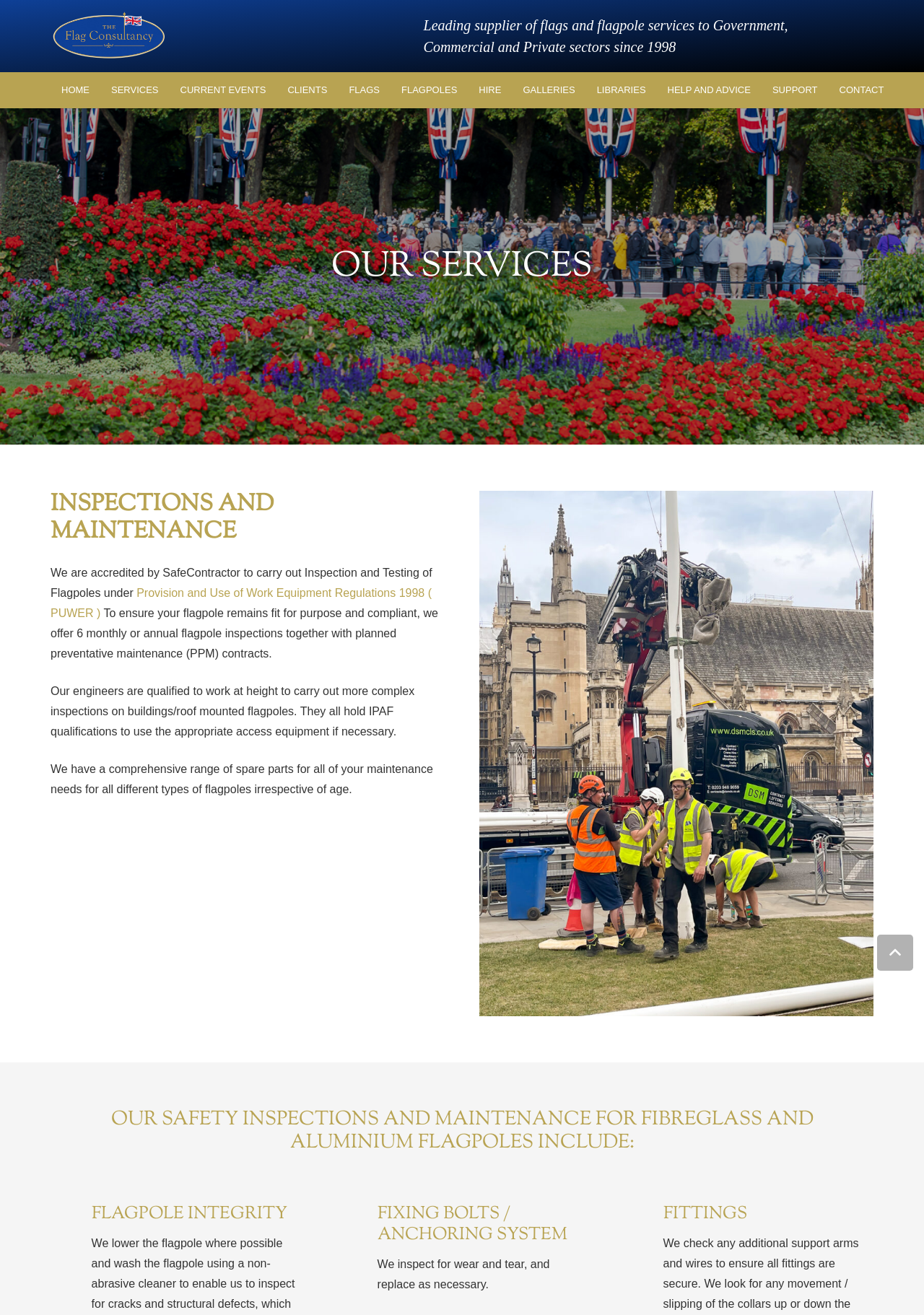Summarize the webpage comprehensively, mentioning all visible components.

The webpage is about The Flag Consultancy, a leading supplier of flags and flagpole services to Government, Commercial, and Private sectors since 1998. 

At the top, there is a navigation menu with 12 links: HOME, SERVICES, CURRENT EVENTS, CLIENTS, FLAGS, FLAGPOLES, HIRE, GALLERIES, LIBRARIES, HELP AND ADVICE, SUPPORT, and CONTACT. 

Below the navigation menu, there is a brief introduction to the company. 

The main content of the webpage is divided into two sections. The first section is about the company's services, with a heading "OUR SERVICES" and a subheading "INSPECTIONS AND MAINTENANCE". This section describes the company's inspection and maintenance services for flagpoles, including accreditation by SafeContractor and compliance with regulations. 

The second section is about the safety inspections and maintenance for fiberglass and aluminum flagpoles, with a heading "OUR SAFETY INSPECTIONS AND MAINTENANCE FOR FIBREGLASS AND ALUMINIUM FLAGPOLES INCLUDE:". This section is further divided into three subheadings: "FLAGPOLE INTEGRITY", "FIXING BOLTS / ANCHORING SYSTEM", and "FITTINGS", each describing a specific aspect of the inspection and maintenance process. 

At the bottom of the webpage, there is a "Back to top" link.